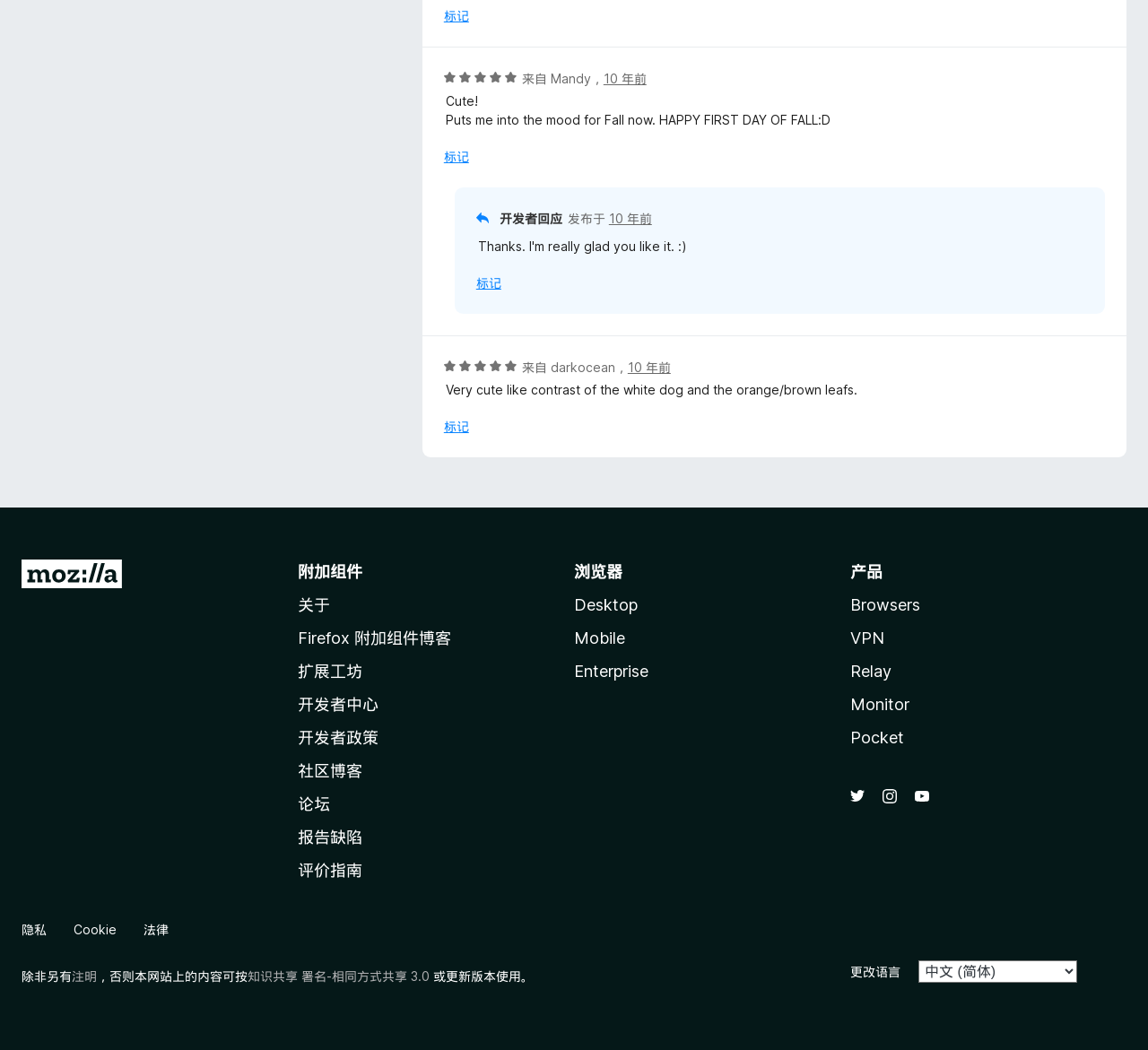Please identify the bounding box coordinates of the clickable element to fulfill the following instruction: "Click the link to go to Mozilla homepage". The coordinates should be four float numbers between 0 and 1, i.e., [left, top, right, bottom].

[0.019, 0.533, 0.106, 0.566]